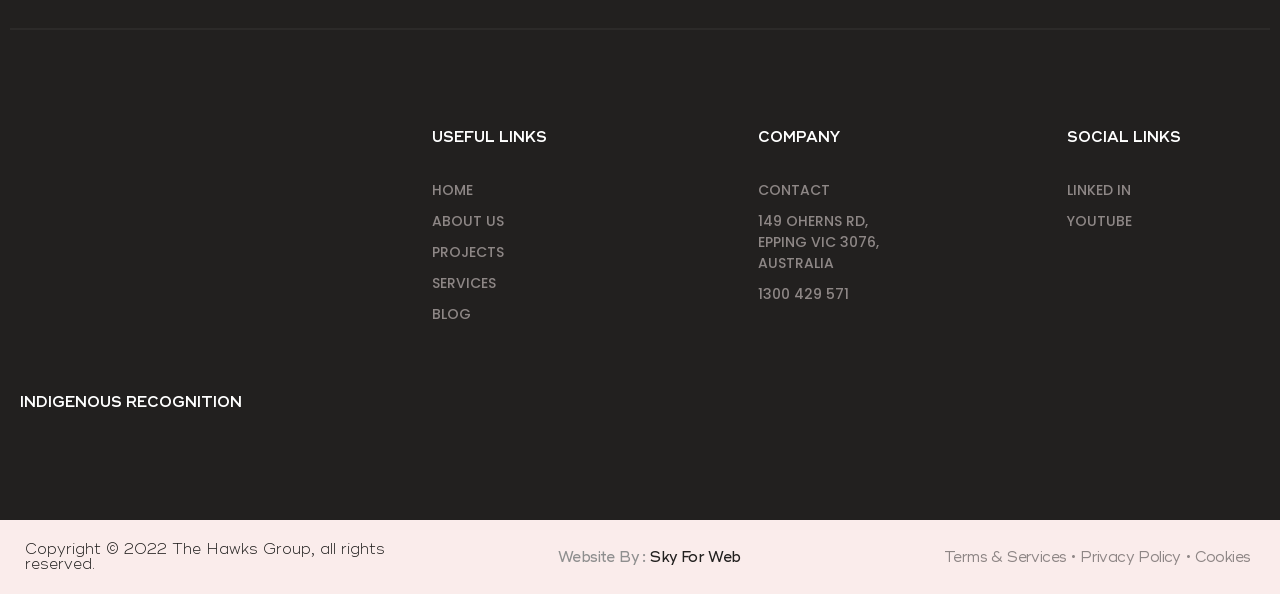Locate the bounding box coordinates of the element that needs to be clicked to carry out the instruction: "visit linked in page". The coordinates should be given as four float numbers ranging from 0 to 1, i.e., [left, top, right, bottom].

[0.833, 0.303, 0.984, 0.338]